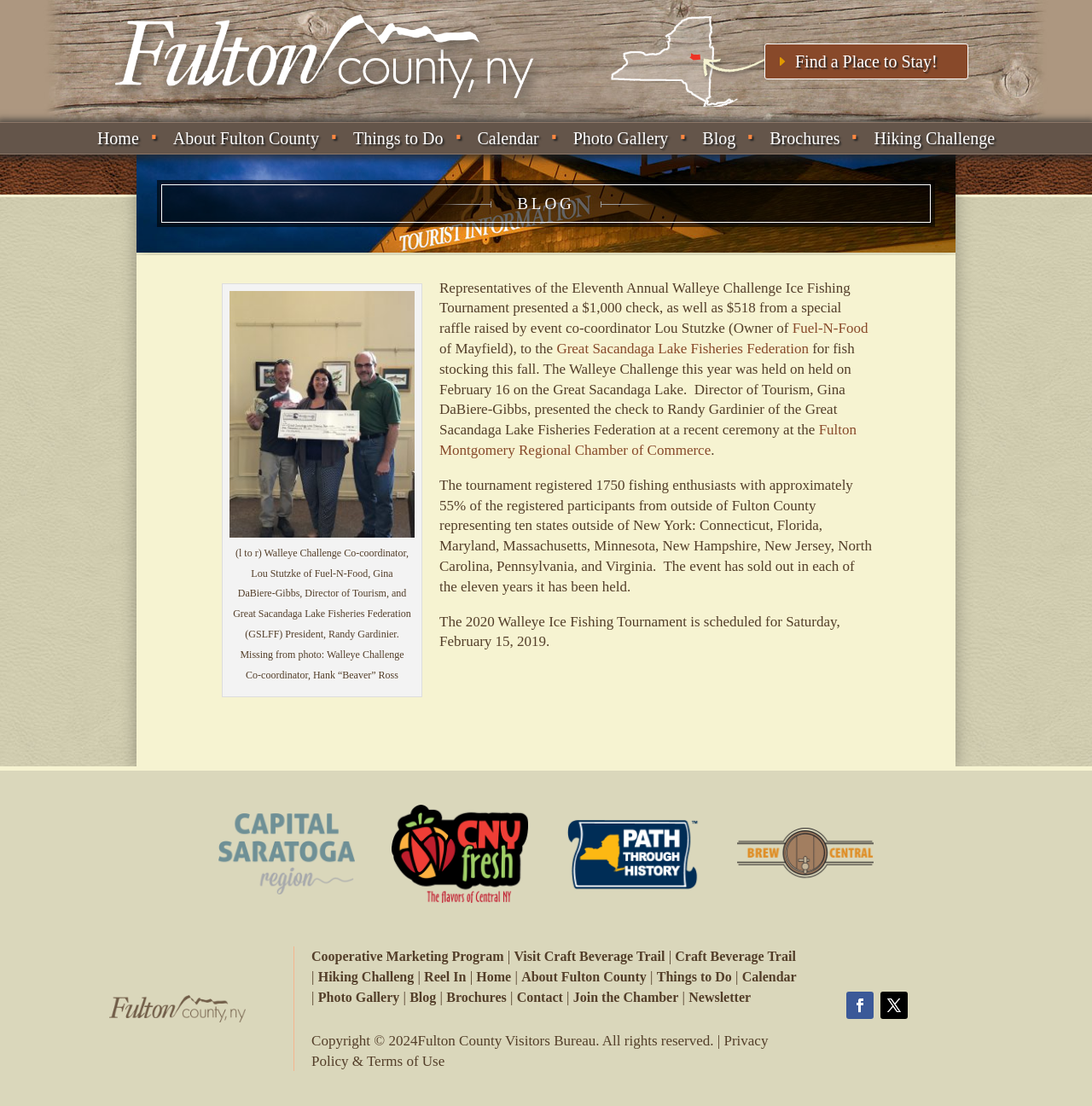Please give a succinct answer to the question in one word or phrase:
What is the name of the lake where the Walleye Challenge was held?

Great Sacandaga Lake